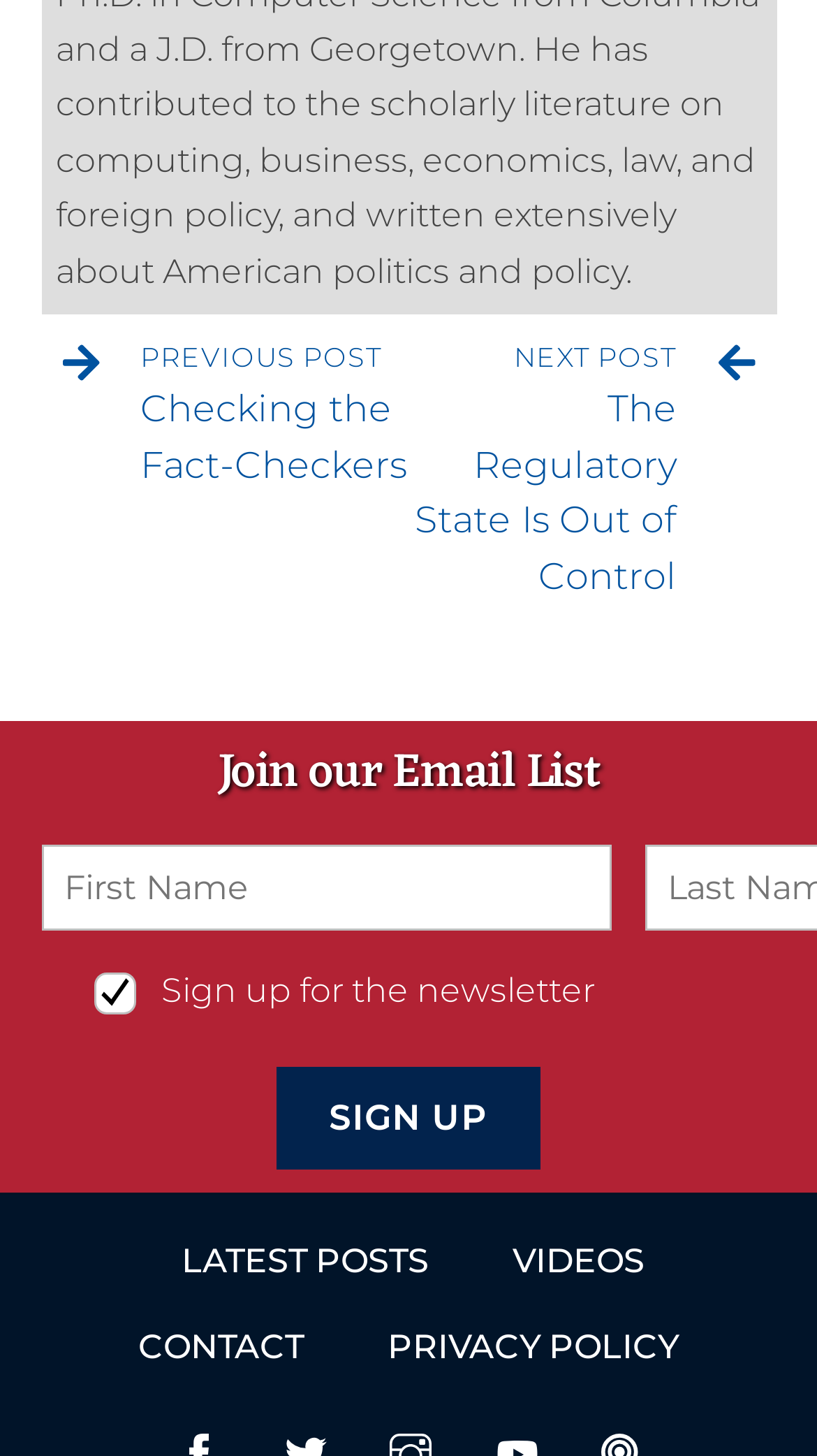What is the purpose of the textbox?
Offer a detailed and exhaustive answer to the question.

The textbox is described by 'nf-error-18' and is required, which suggests that it is an input field for email. The nearby checkbox 'Sign up for the newsletter' and button 'SIGN UP' also imply that the textbox is for email input.